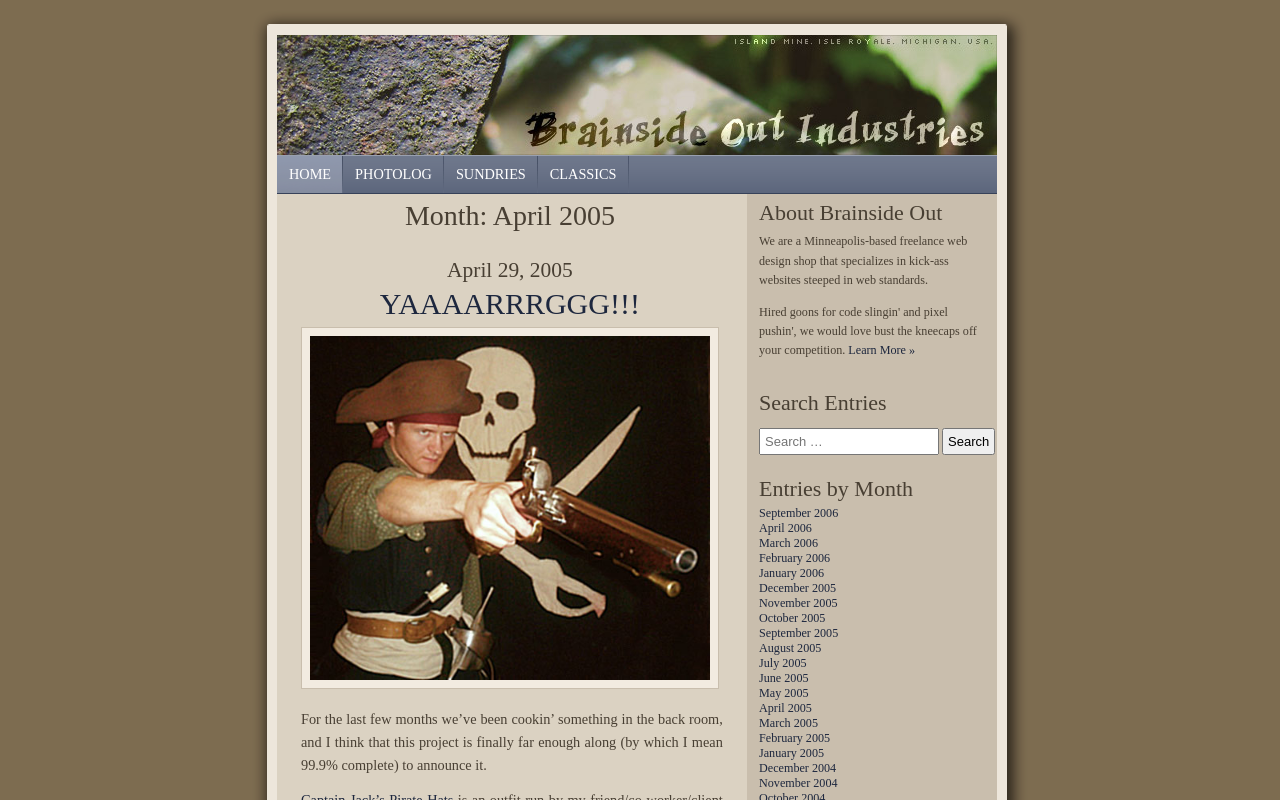Using the provided element description, identify the bounding box coordinates as (top-left x, top-left y, bottom-right x, bottom-right y). Ensure all values are between 0 and 1. Description: Sundries

[0.347, 0.195, 0.42, 0.241]